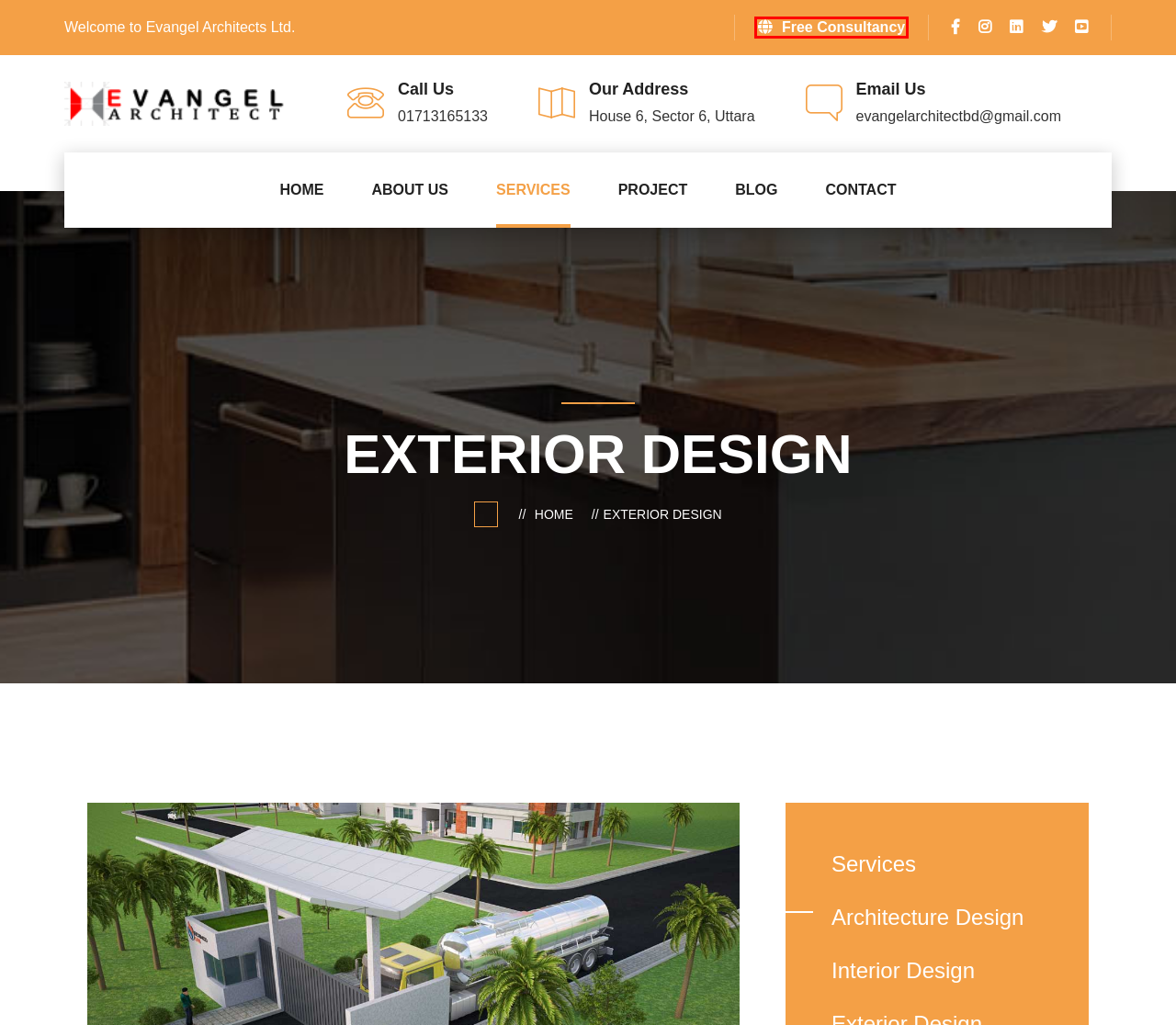Consider the screenshot of a webpage with a red bounding box and select the webpage description that best describes the new page that appears after clicking the element inside the red box. Here are the candidates:
A. Blog - Evangel Architects Ltd.
B. Architectural Design - Evangel Architects Ltd.
C. About Us - Evangel Architects Ltd.
D. Design Consultancy - Evangel Architects Ltd.
E. Services - Evangel Architects Ltd.
F. Projects - Evangel Architects Ltd.
G. Contact - Evangel Architects Ltd.
H. Best Architectural Firm in Dhaka, Bangladesh (2023)

D